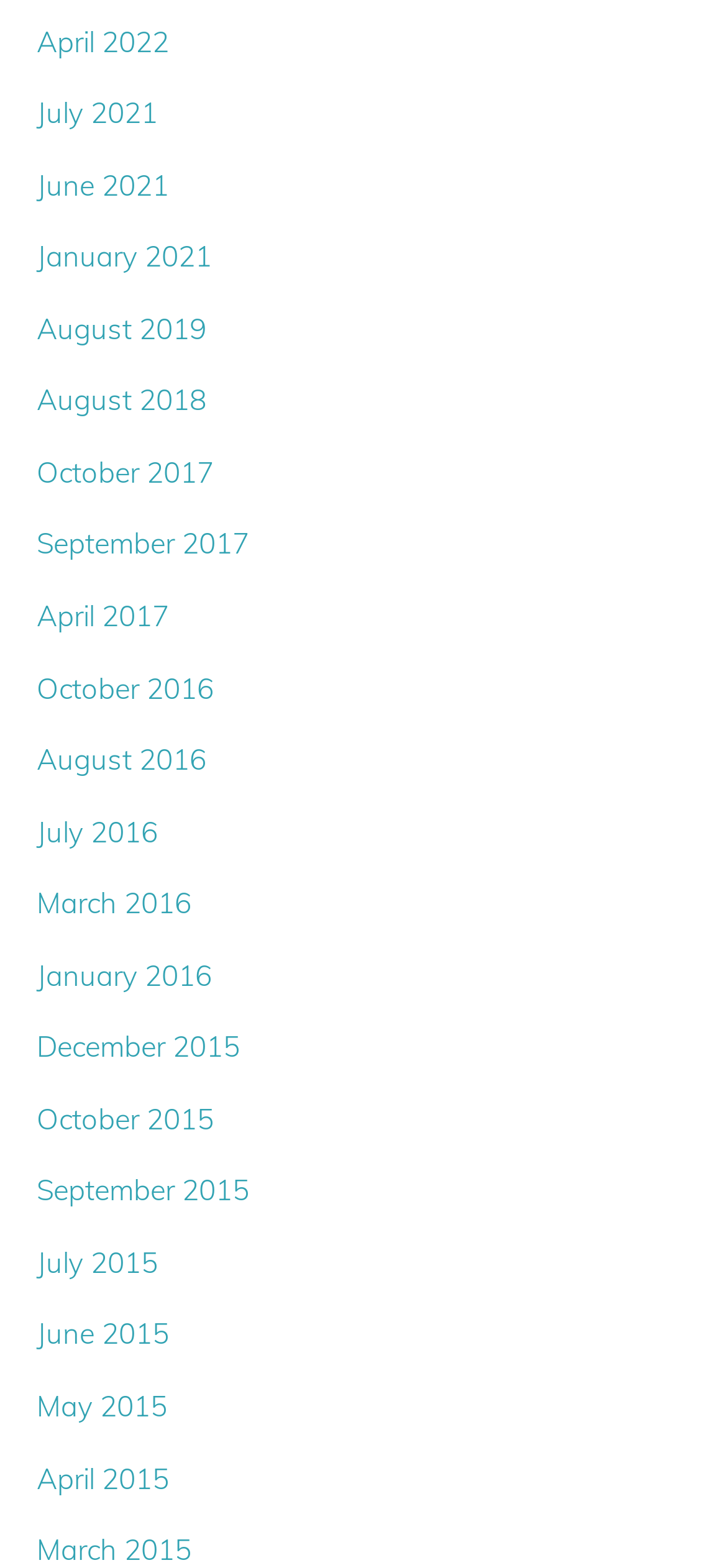Please locate the clickable area by providing the bounding box coordinates to follow this instruction: "view April 2022".

[0.05, 0.015, 0.232, 0.038]